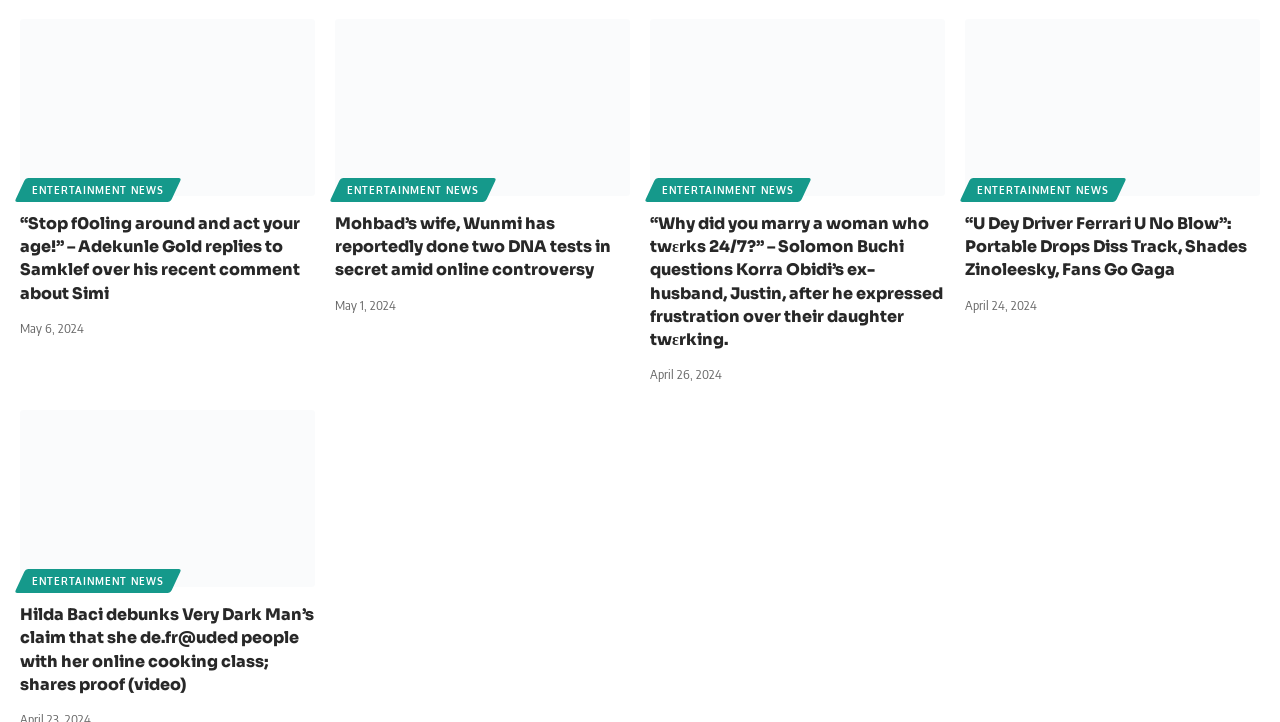Answer the question with a brief word or phrase:
How many news articles are on this page?

5